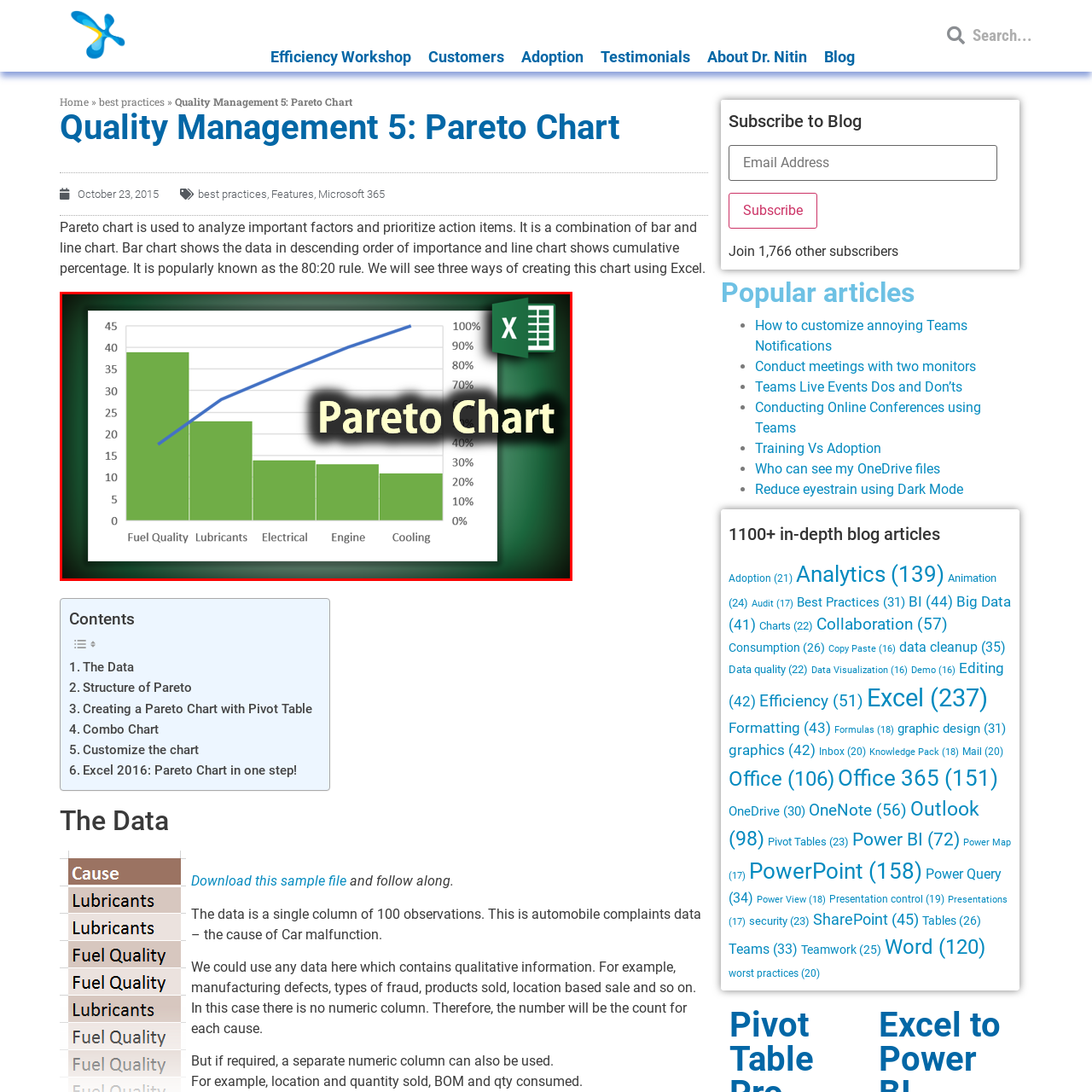Describe meticulously the scene encapsulated by the red boundary in the image.

The image depicts a Pareto chart that visually represents the distribution of factors contributing to a specific issue, likely related to automotive complaints or quality management. The chart features green bars indicating the frequency or count of issues associated with various categories: "Fuel Quality," "Lubricants," "Electrical," "Engine," and "Cooling." The bars are arranged in descending order, with "Fuel Quality" being the most significant factor. 

Superimposed on the bars is a blue line that represents the cumulative percentage of the total issues, effectively illustrating the 80/20 rule, where a small number of factors contribute significantly to overall problems. The vertical axis shows the frequency count (from 0 to 45), while the horizontal axis categorizes the different factors. A header with the text "Pareto Chart" prominently emphasizes the purpose of the visualization, alongside Microsoft Excel branding, indicating the tool used to create it. This chart serves as an essential tool for prioritizing action items based on their impact, enhancing decision-making in quality management processes.